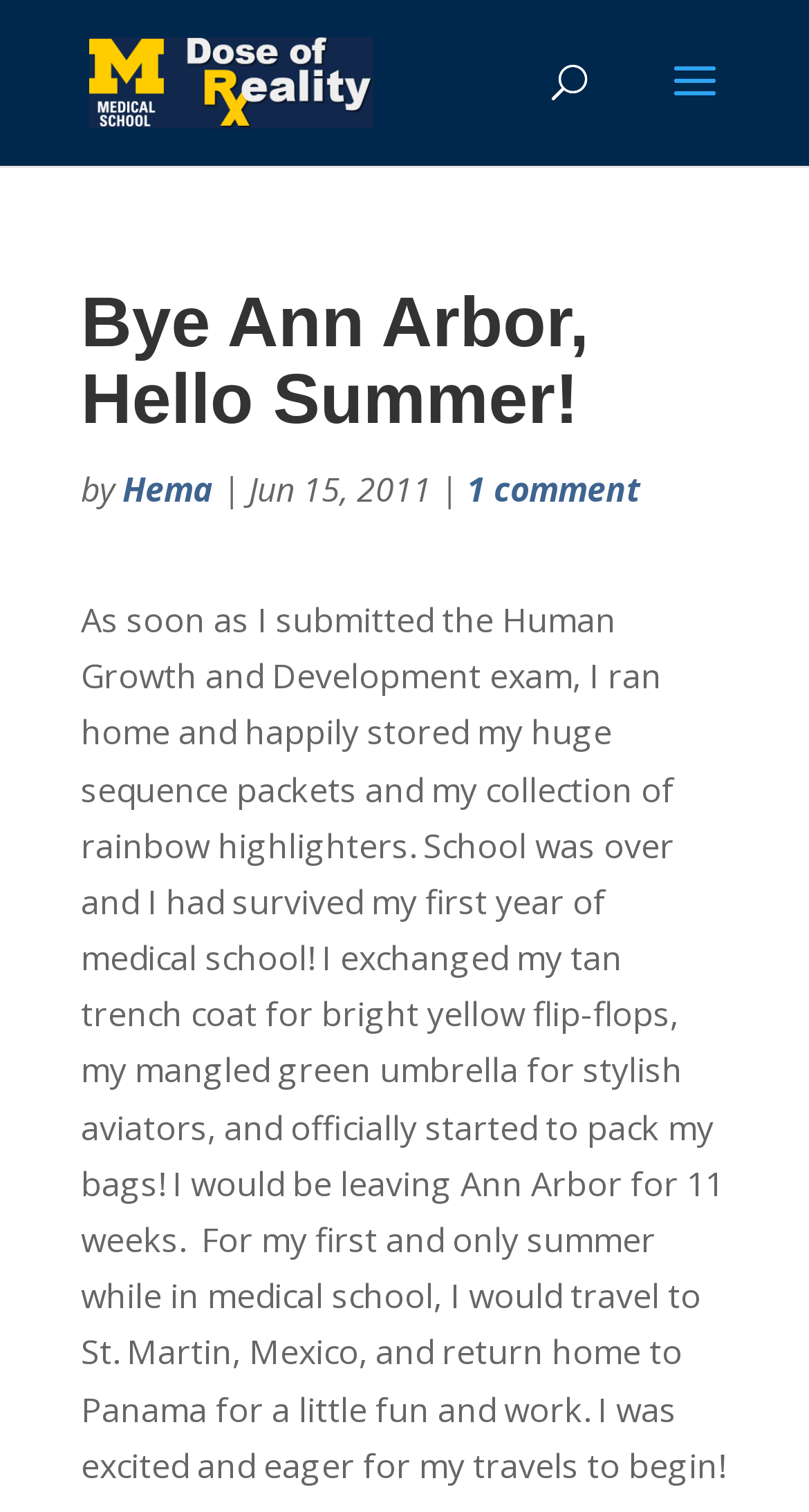What is the author's name?
Provide a well-explained and detailed answer to the question.

The author's name can be found in the text 'by Hema' which is located below the main heading 'Bye Ann Arbor, Hello Summer!'.